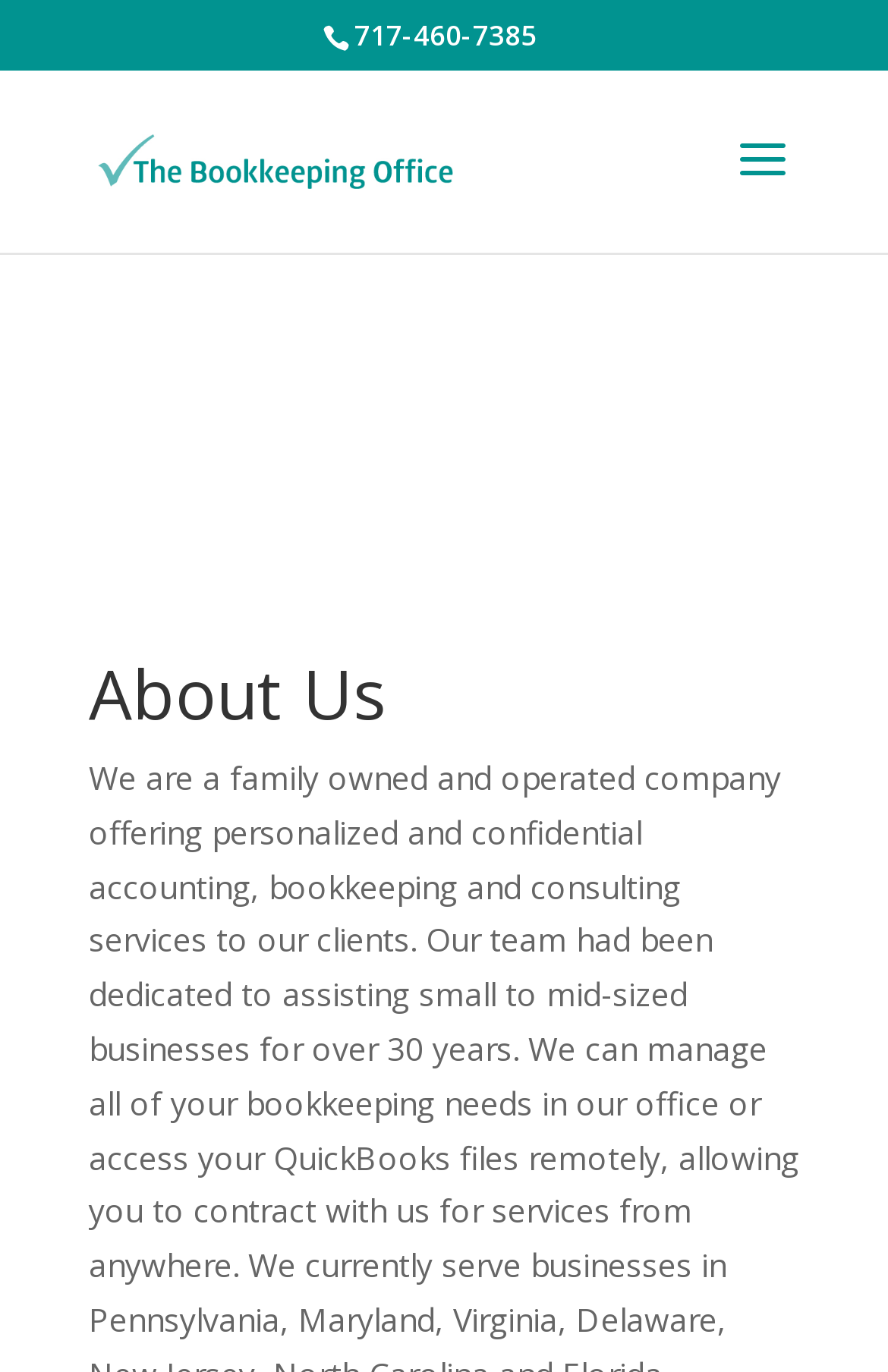Specify the bounding box coordinates (top-left x, top-left y, bottom-right x, bottom-right y) of the UI element in the screenshot that matches this description: aria-label="Florida Mental Health Law"

None